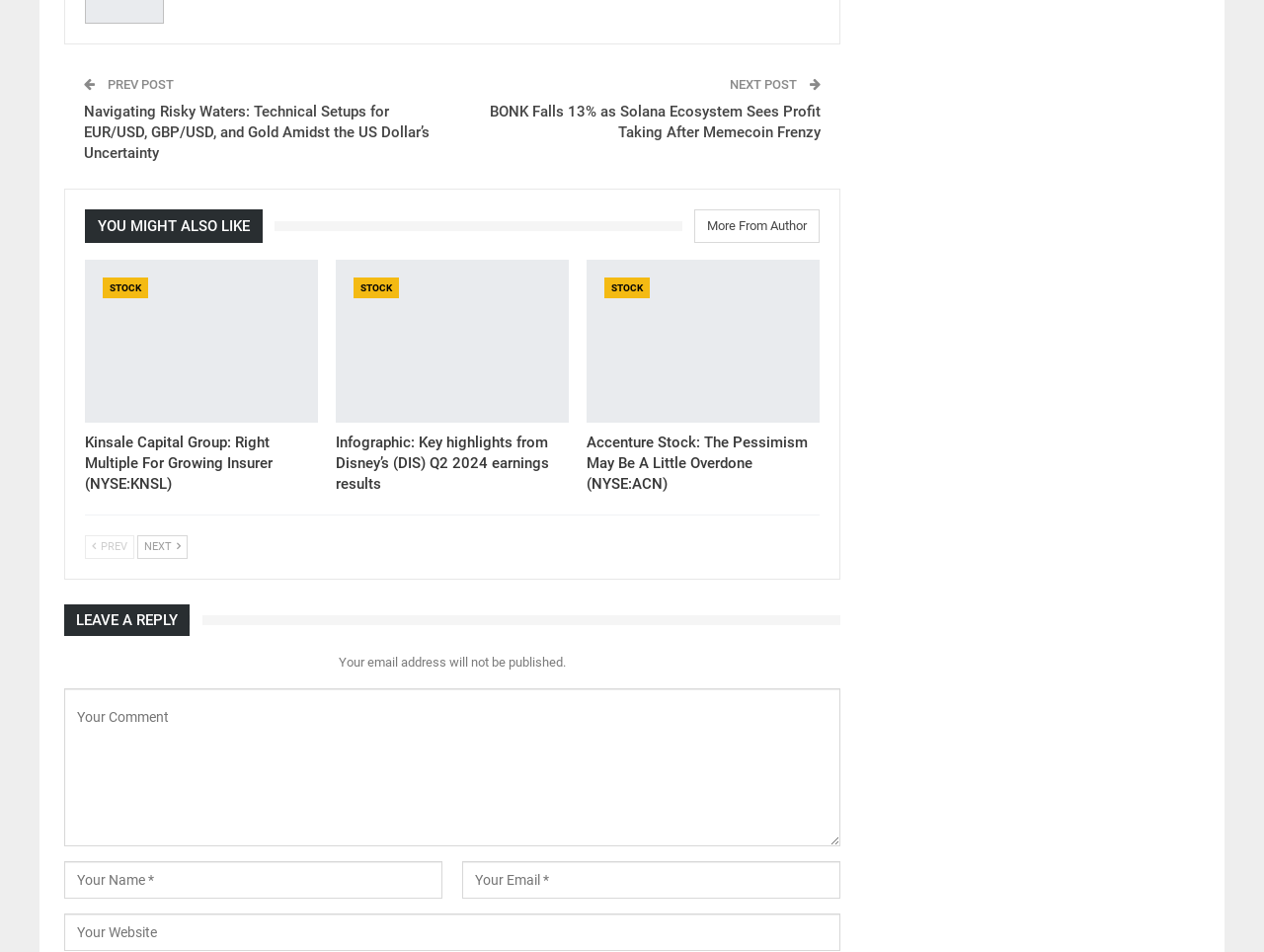Locate the bounding box coordinates of the clickable element to fulfill the following instruction: "View the next post". Provide the coordinates as four float numbers between 0 and 1 in the format [left, top, right, bottom].

[0.577, 0.081, 0.633, 0.096]